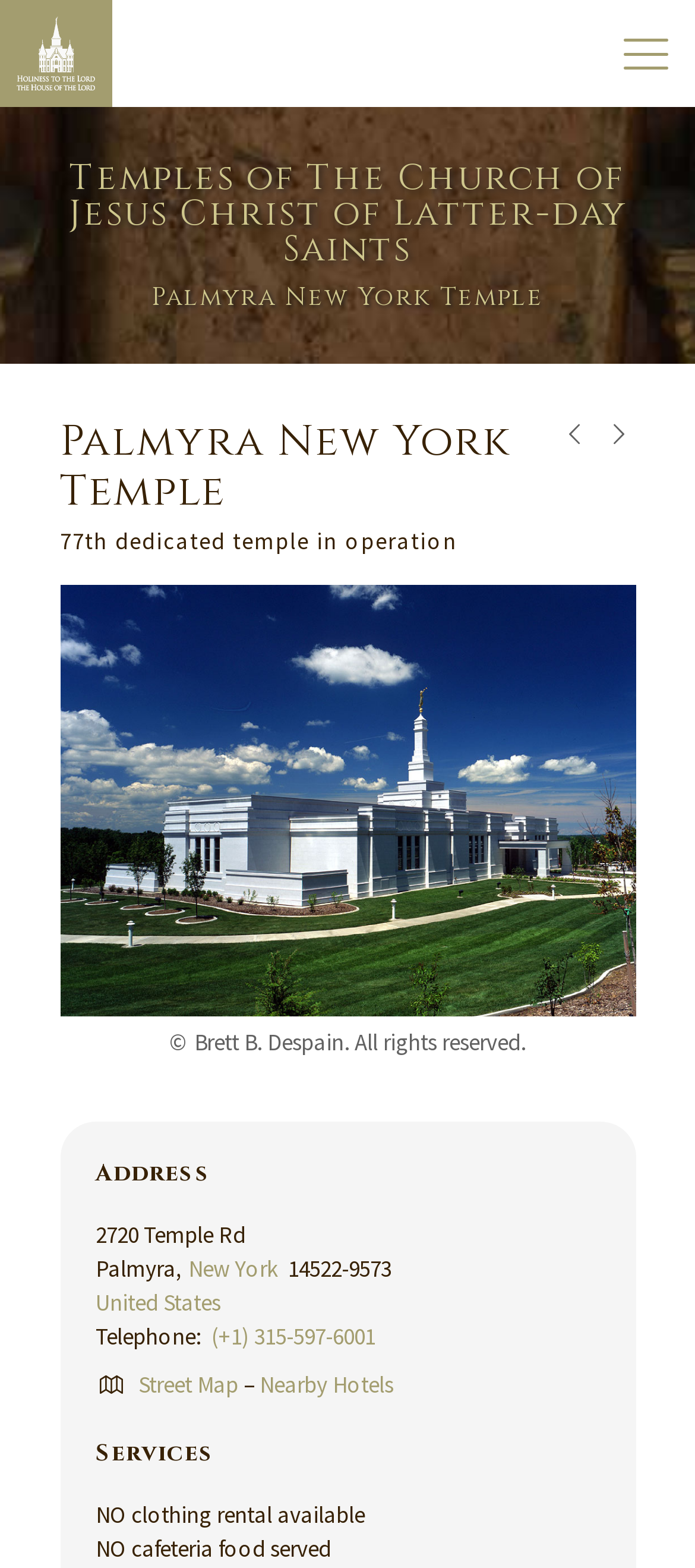Is clothing rental available at the temple?
Based on the image, answer the question in a detailed manner.

The answer can be found in the section 'Services' which states 'NO clothing rental available'.